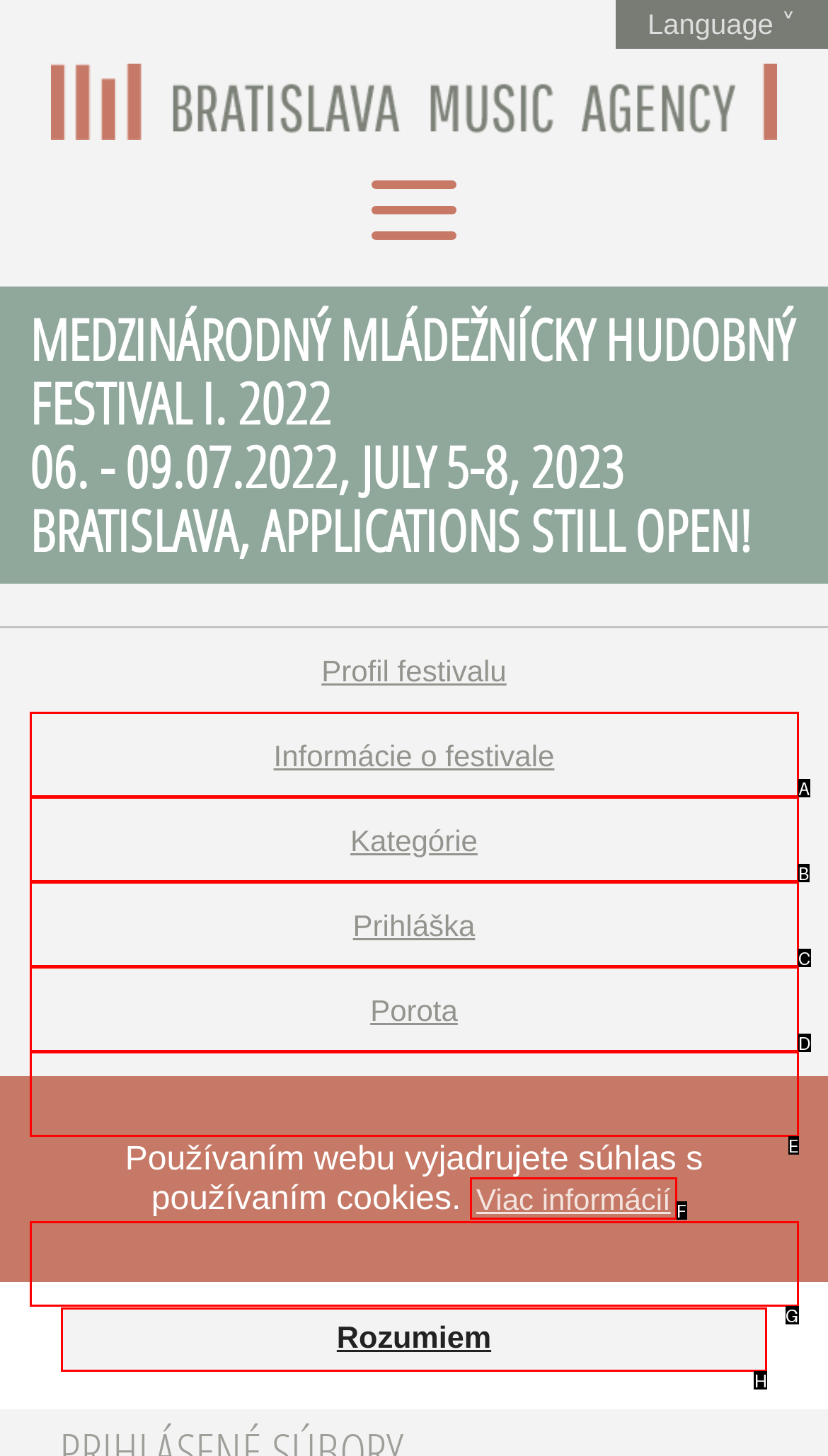Match the description: Informácie o festivale to the appropriate HTML element. Respond with the letter of your selected option.

A